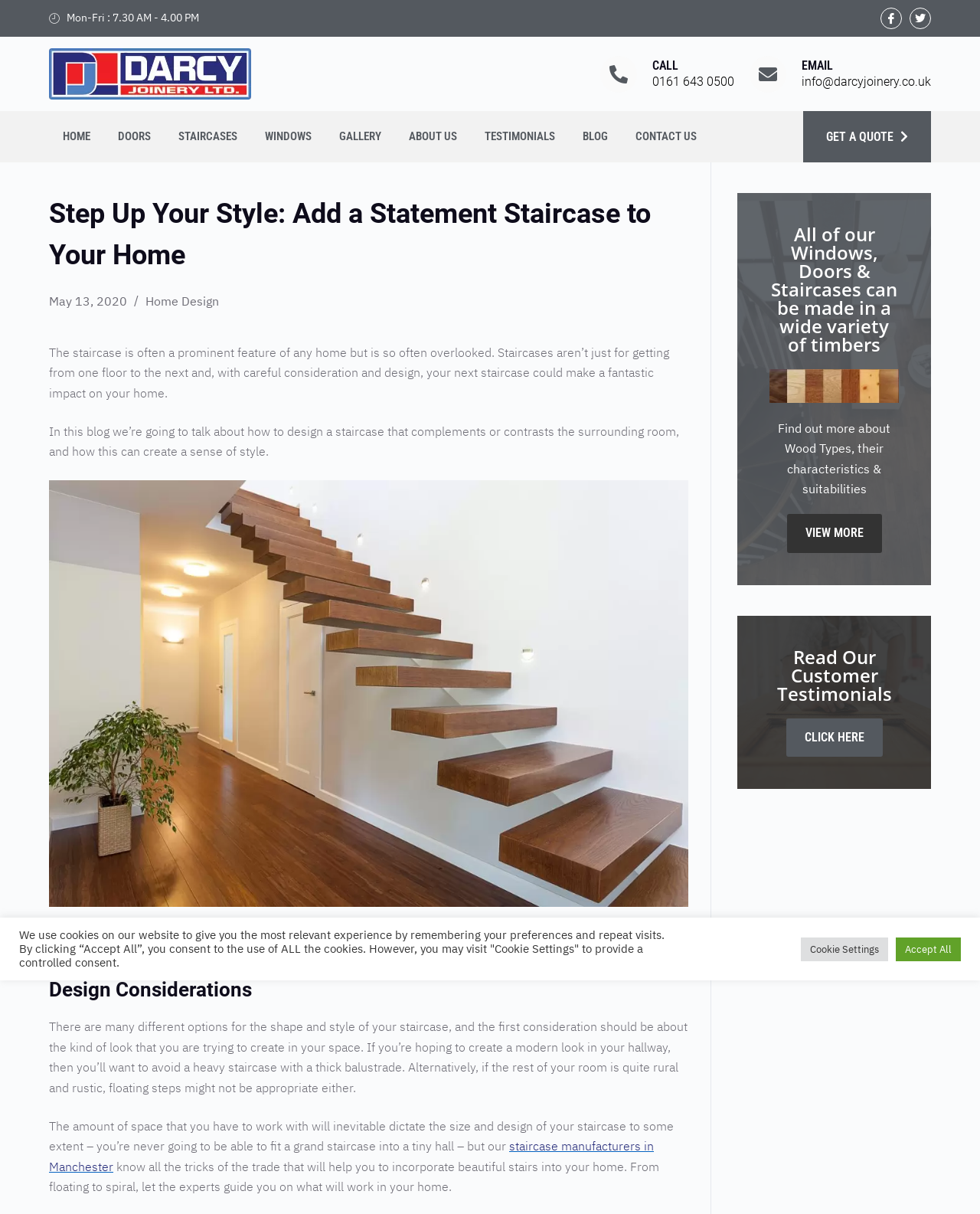Please determine the heading text of this webpage.

Step Up Your Style: Add a Statement Staircase to Your Home